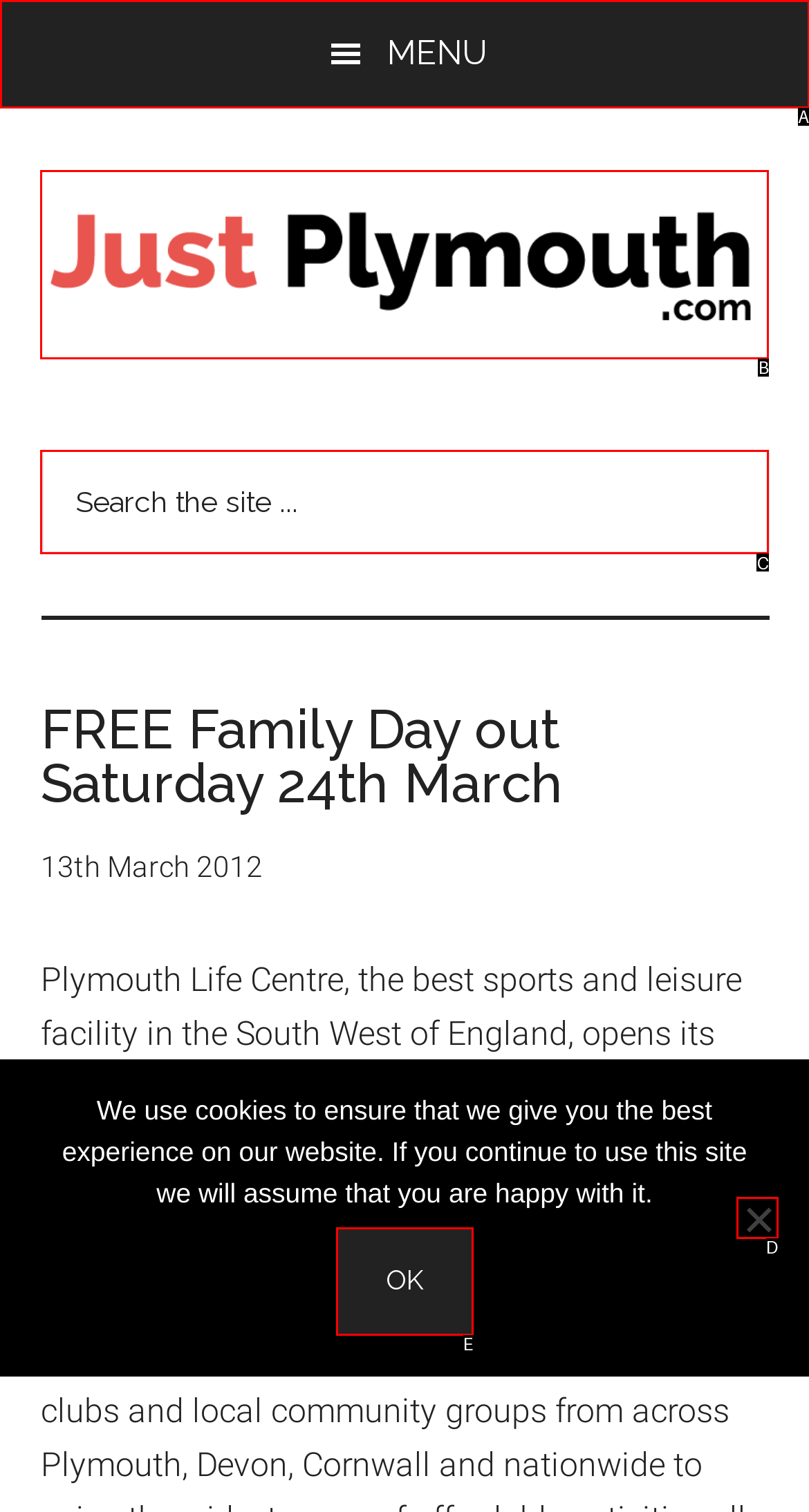Match the option to the description: parent_node: Just Plymouth
State the letter of the correct option from the available choices.

B